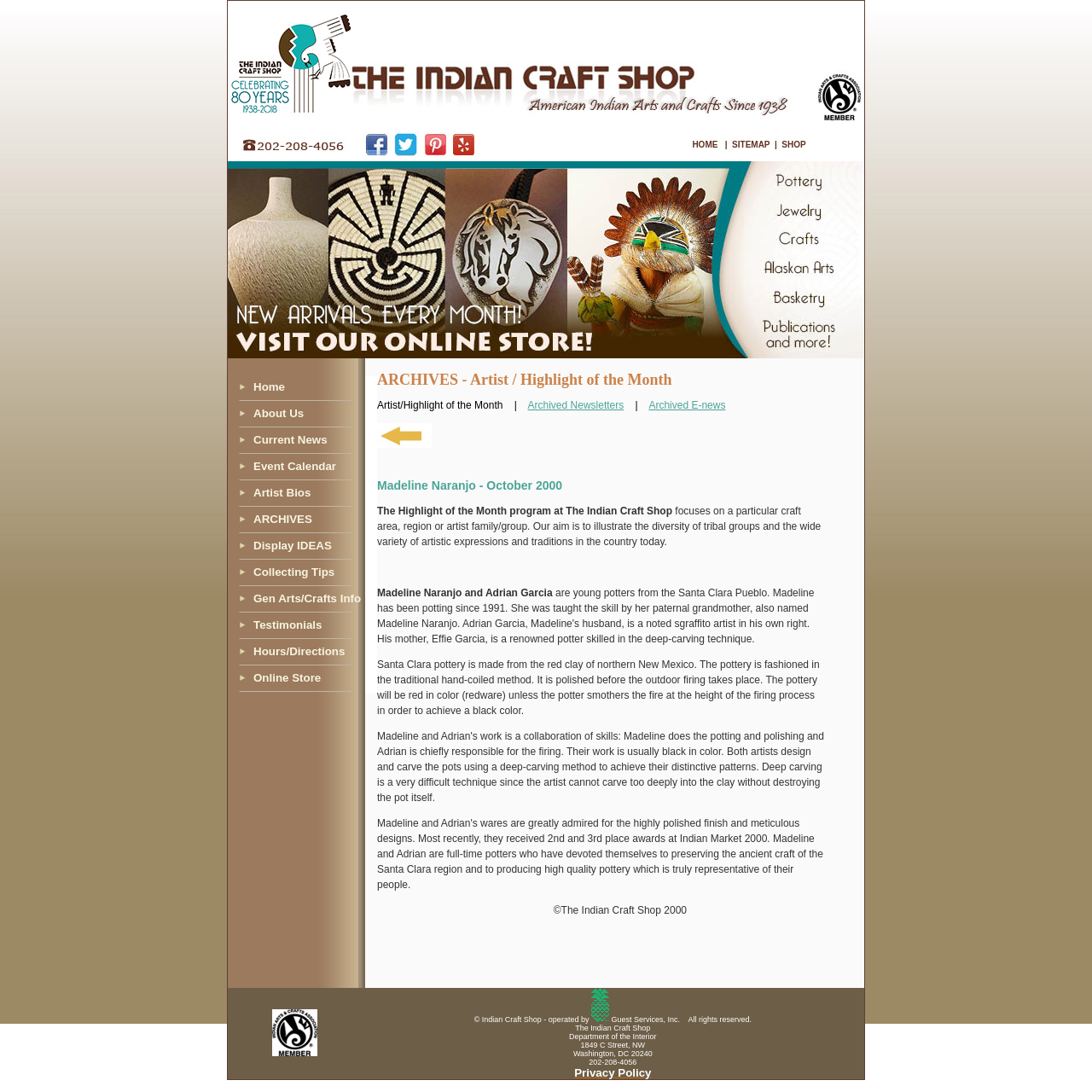Locate the coordinates of the bounding box for the clickable region that fulfills this instruction: "Click on the 'HOME' link".

[0.634, 0.128, 0.657, 0.137]